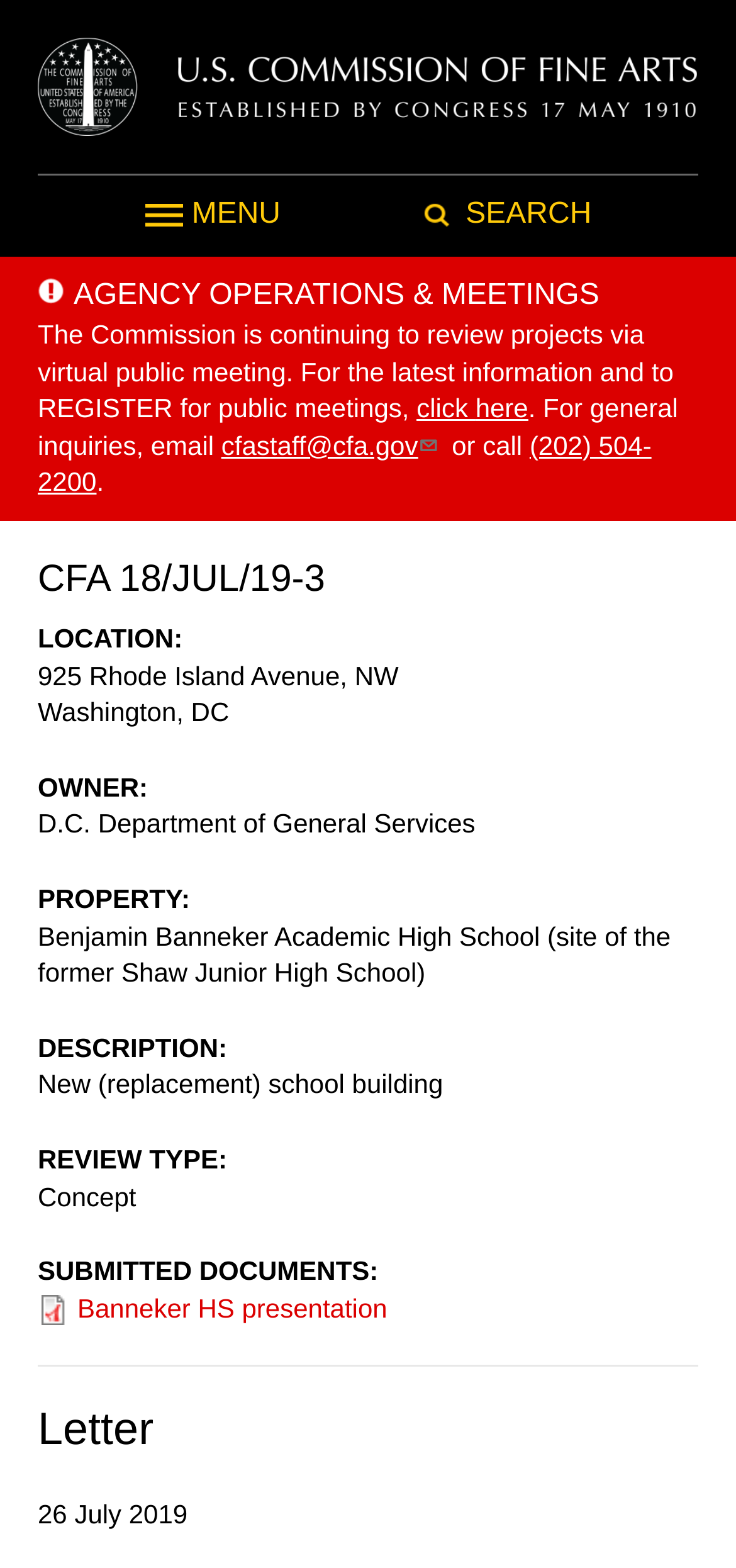Predict the bounding box of the UI element based on the description: "Menu". The coordinates should be four float numbers between 0 and 1, formatted as [left, top, right, bottom].

[0.196, 0.124, 0.381, 0.151]